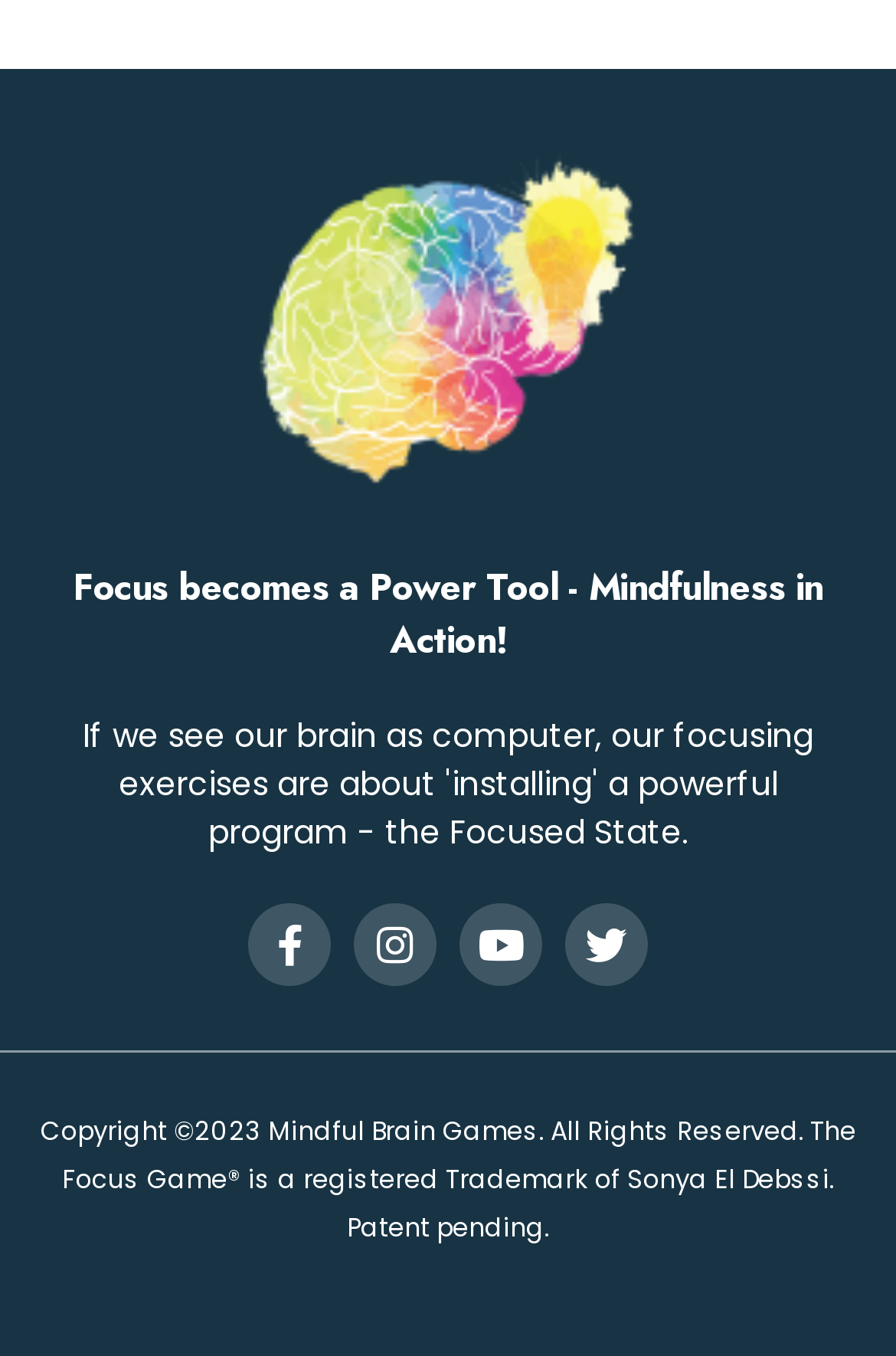What is the name of the logo at the top?
Look at the image and answer the question using a single word or phrase.

Mindful Brain Games